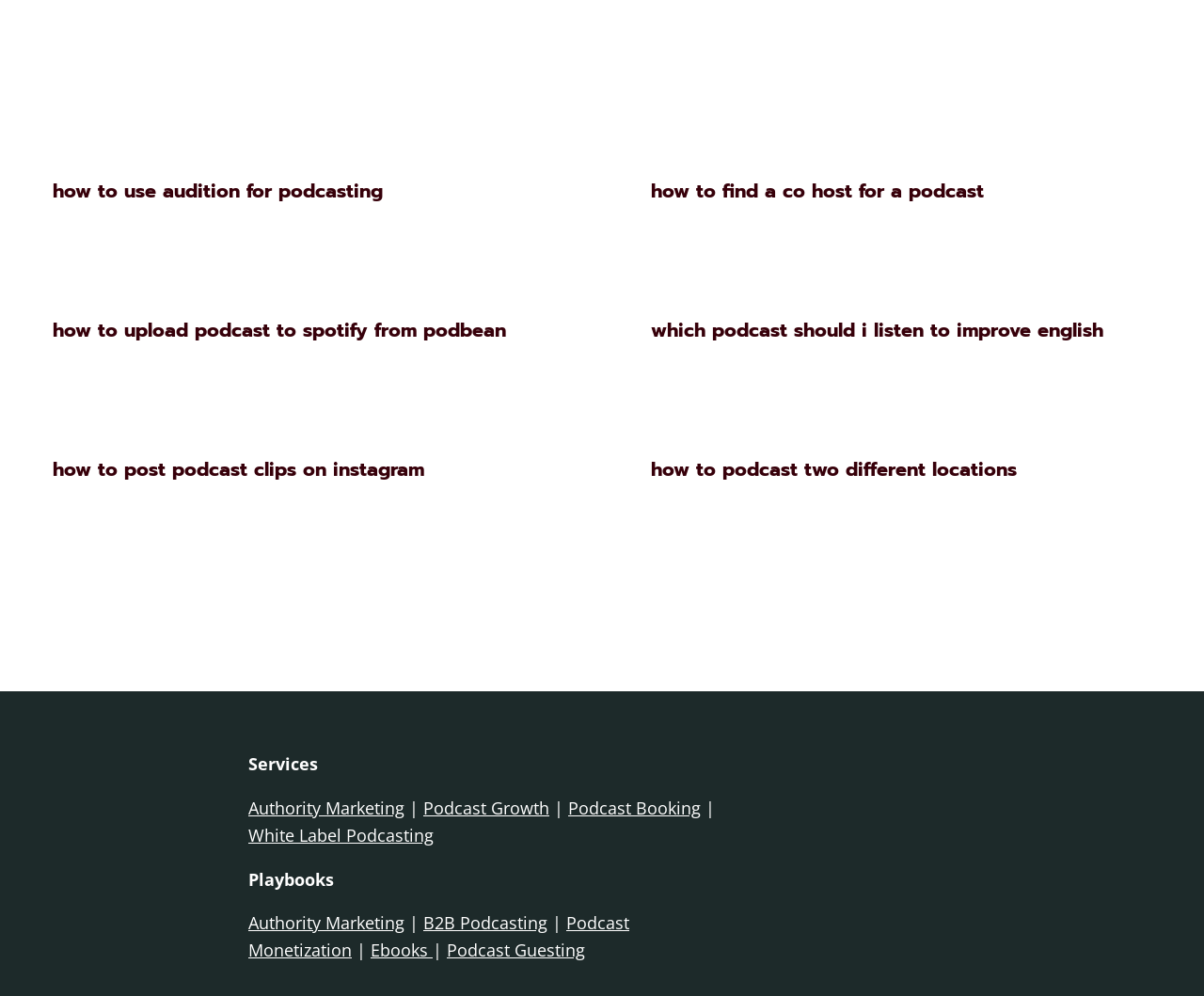Please locate the bounding box coordinates of the element that needs to be clicked to achieve the following instruction: "click on 'Authority Marketing'". The coordinates should be four float numbers between 0 and 1, i.e., [left, top, right, bottom].

[0.206, 0.8, 0.336, 0.822]